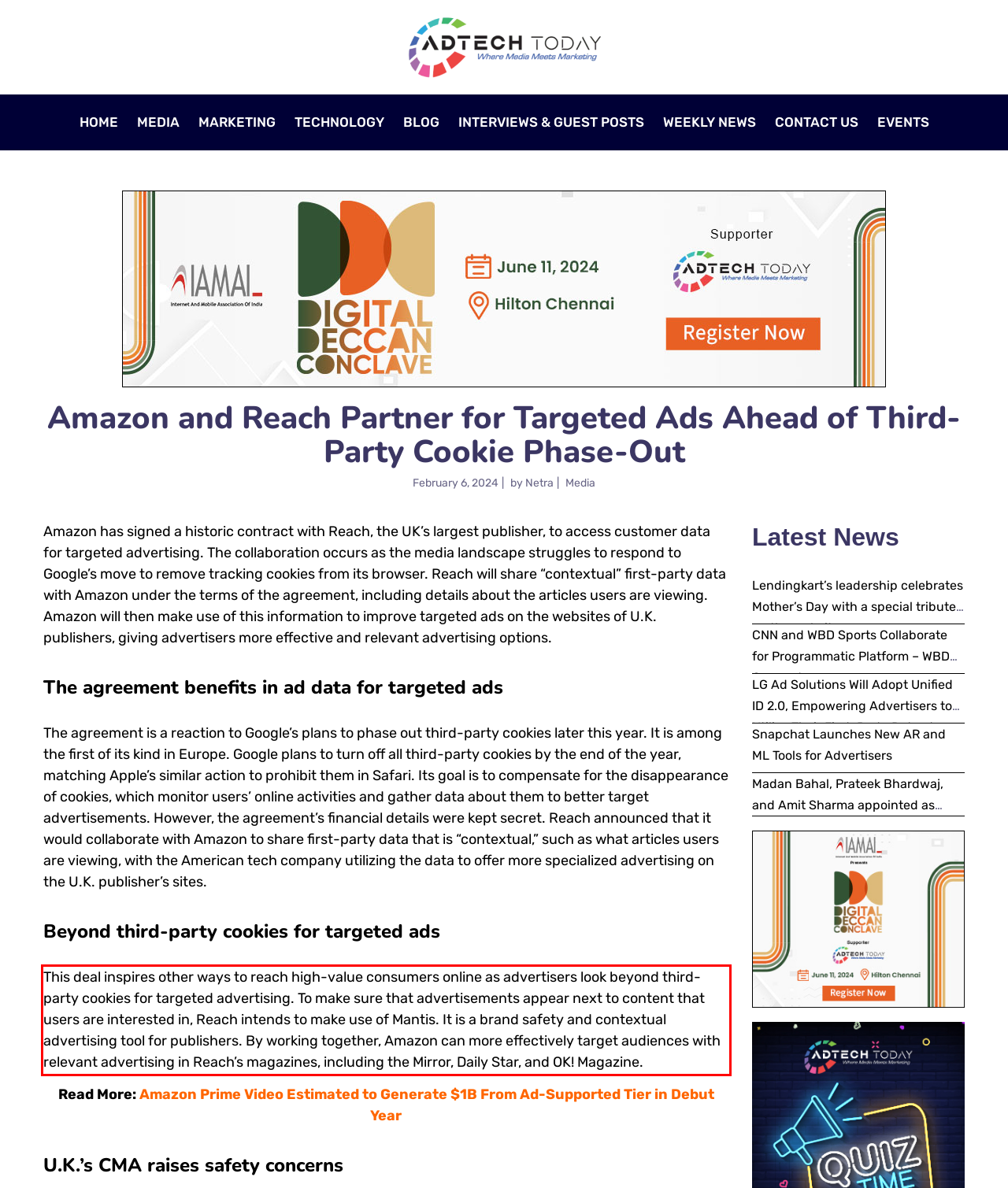View the screenshot of the webpage and identify the UI element surrounded by a red bounding box. Extract the text contained within this red bounding box.

This deal inspires other ways to reach high-value consumers online as advertisers look beyond third-party cookies for targeted advertising. To make sure that advertisements appear next to content that users are interested in, Reach intends to make use of Mantis. It is a brand safety and contextual advertising tool for publishers. By working together, Amazon can more effectively target audiences with relevant advertising in Reach’s magazines, including the Mirror, Daily Star, and OK! Magazine.